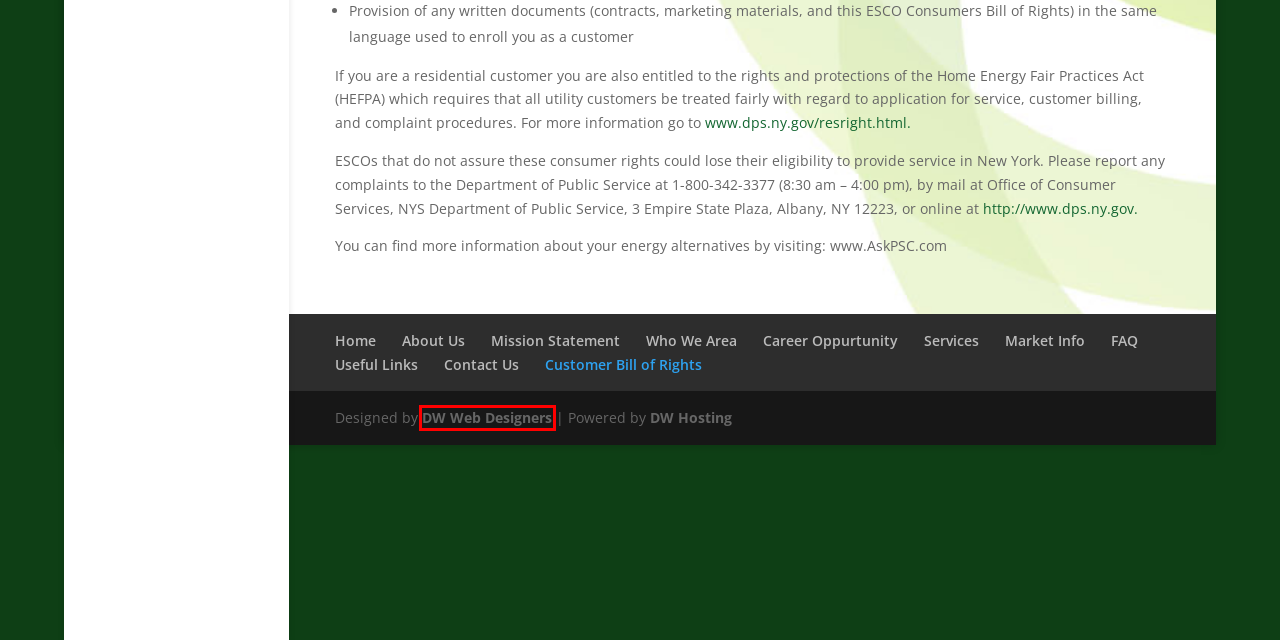Given a webpage screenshot with a UI element marked by a red bounding box, choose the description that best corresponds to the new webpage that will appear after clicking the element. The candidates are:
A. FAQ | United Energy Supply
B. Useful Links | United Energy Supply
C. Mission Statement | United Energy Supply
D. Who We Area | United Energy Supply
E. Contact Us | United Energy Supply
F. Career Oppurtunity | United Energy Supply
G. Services | United Energy Supply
H. Digital Wingspan | Creative Design; Web and Graphics Solutions

H